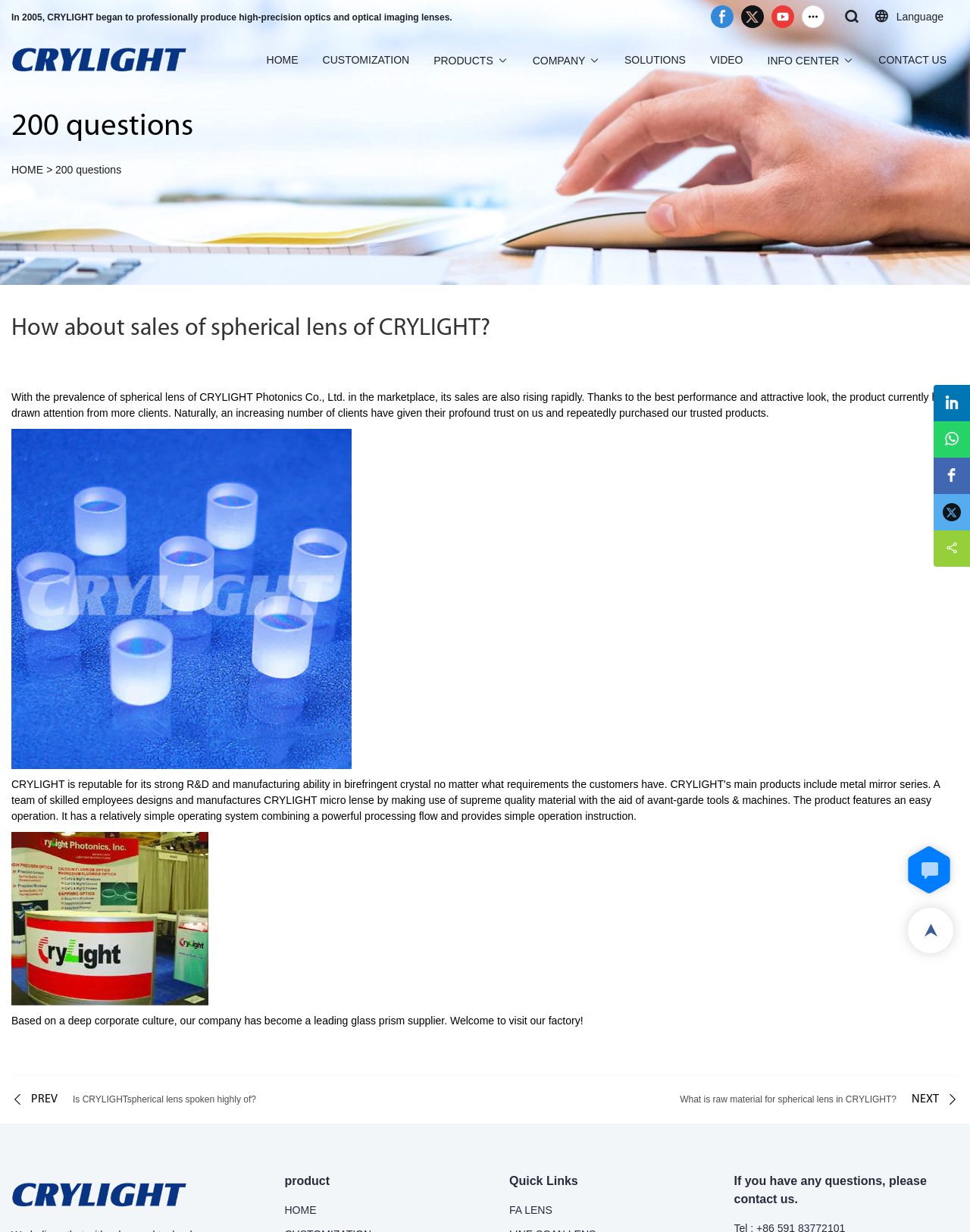Please give a succinct answer using a single word or phrase:
What is the current trend of sales of spherical lens of CRYLIGHT?

Rising rapidly